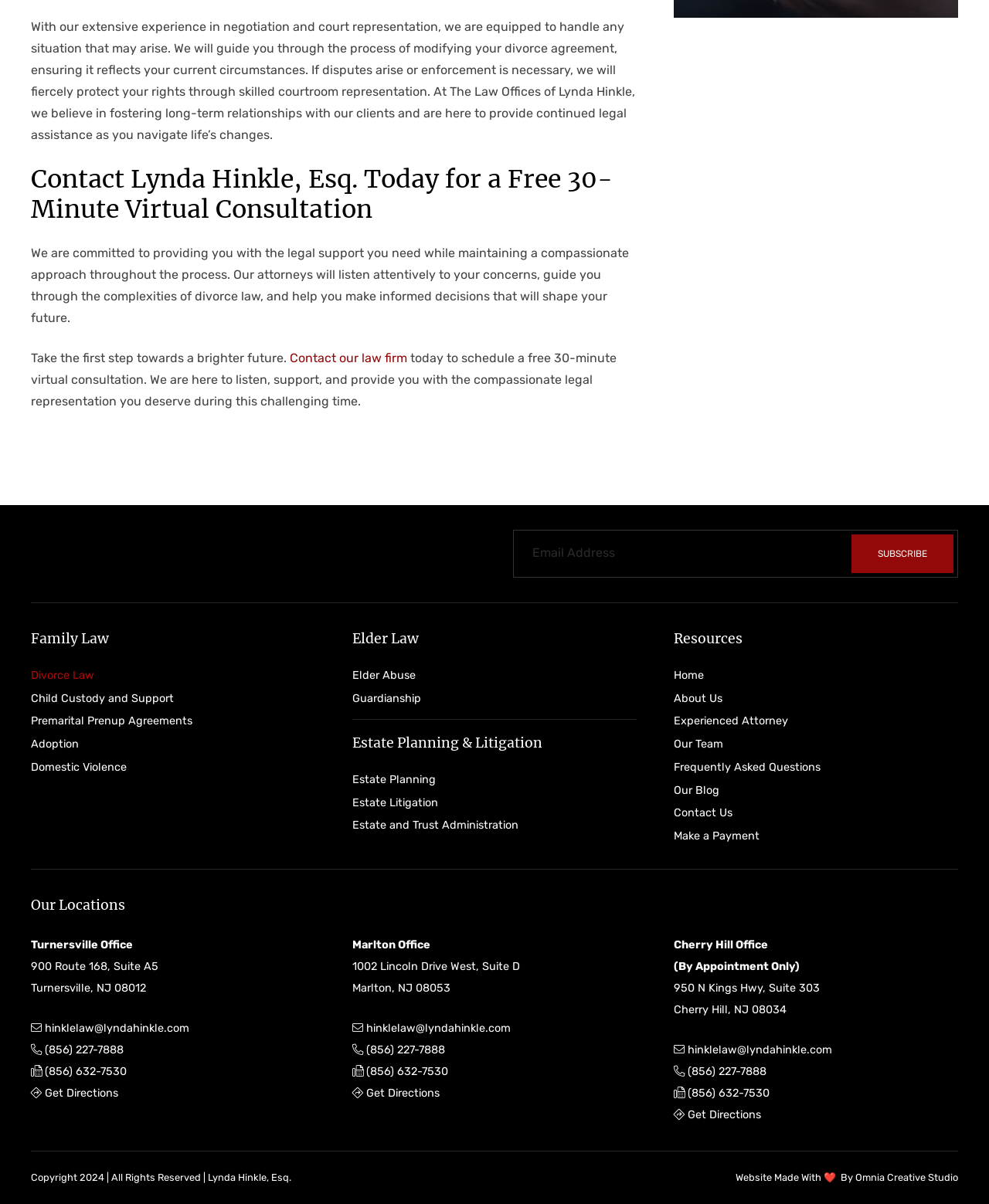Give a short answer using one word or phrase for the question:
What is the contact email address of Lynda Hinkle's law firm?

hinklelaw@lyndahinkle.com